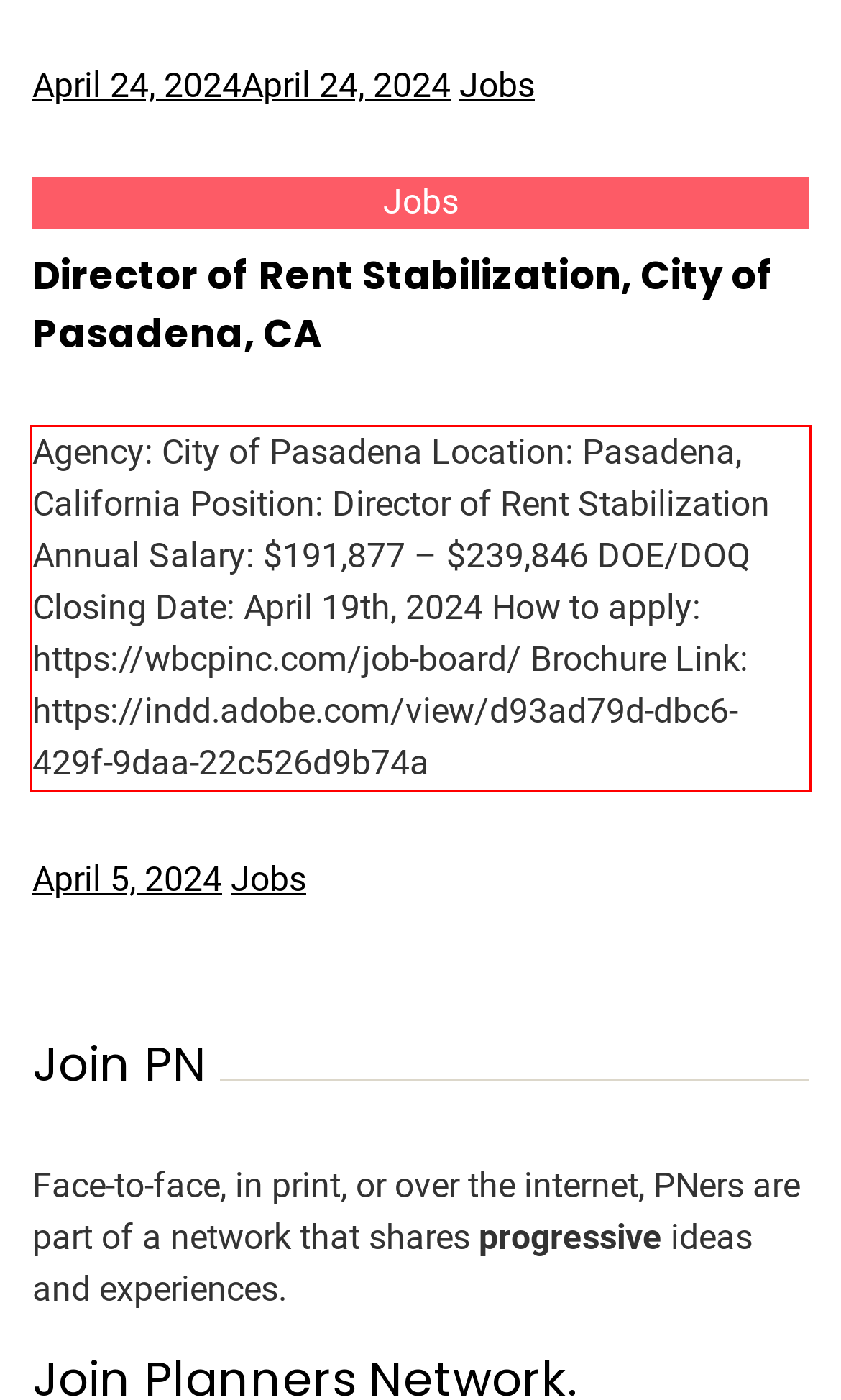Please recognize and transcribe the text located inside the red bounding box in the webpage image.

Agency: City of Pasadena Location: Pasadena, California Position: Director of Rent Stabilization Annual Salary: $191,877 – $239,846 DOE/DOQ Closing Date: April 19th, 2024 How to apply: https://wbcpinc.com/job-board/ Brochure Link: https://indd.adobe.com/view/d93ad79d-dbc6-429f-9daa-22c526d9b74a